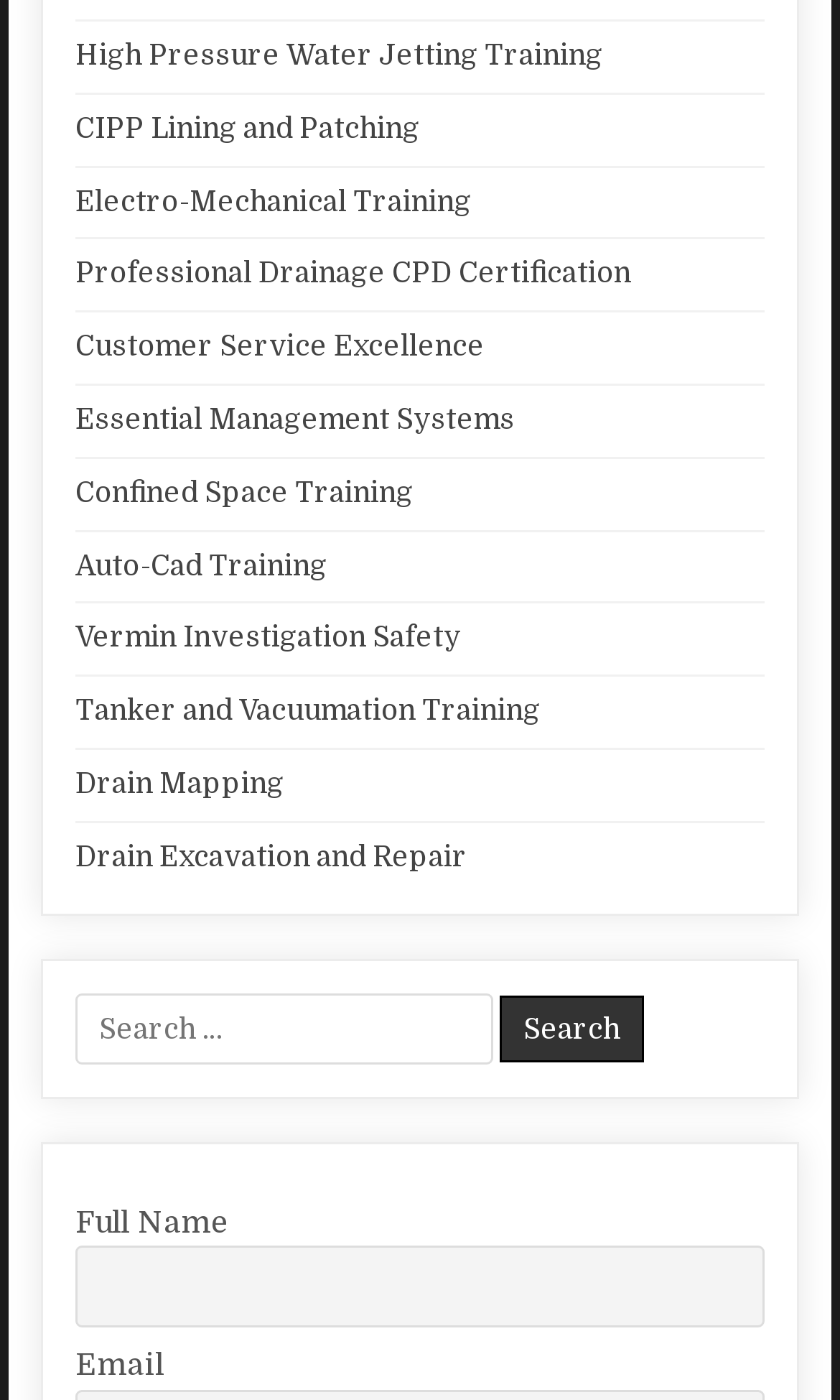Find the bounding box coordinates of the clickable element required to execute the following instruction: "Click on High Pressure Water Jetting Training". Provide the coordinates as four float numbers between 0 and 1, i.e., [left, top, right, bottom].

[0.09, 0.028, 0.718, 0.051]